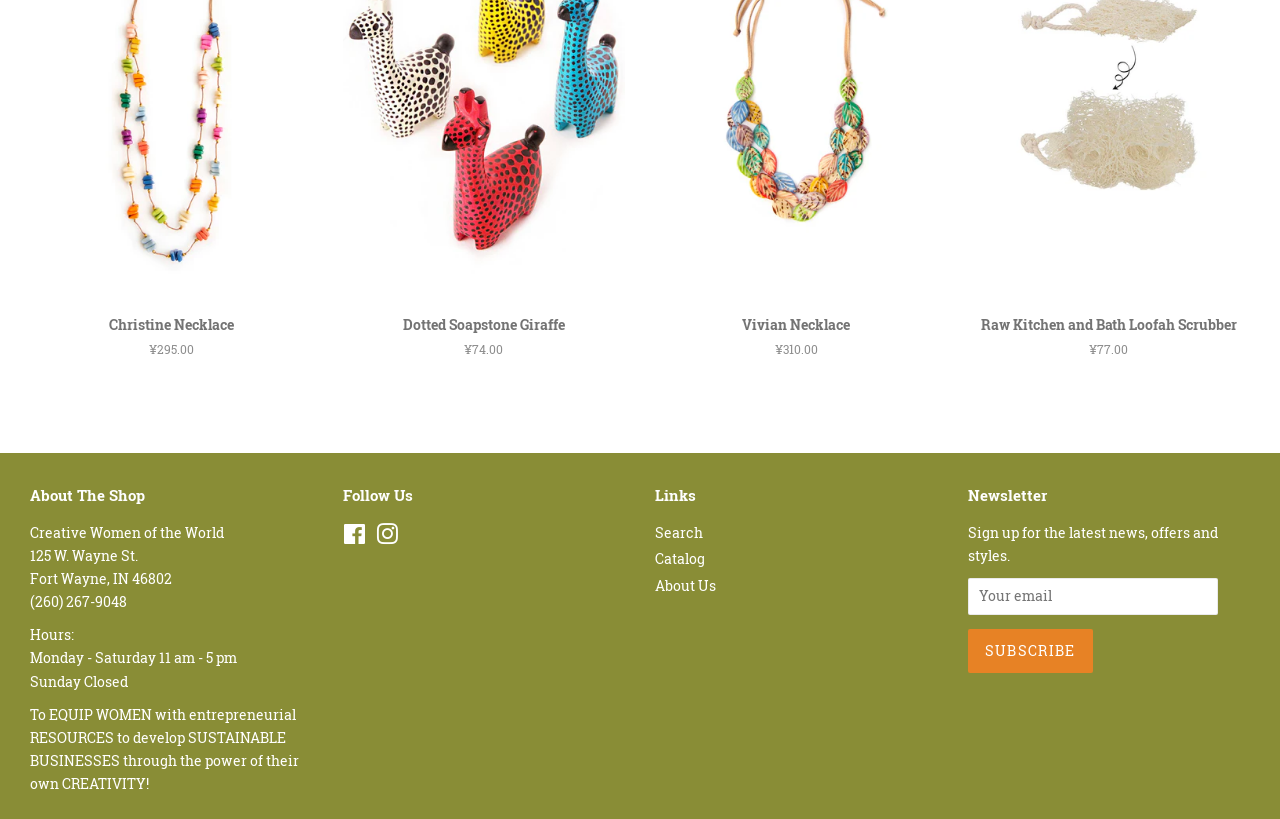Provide your answer to the question using just one word or phrase: What is the name of the shop?

Creative Women of the World